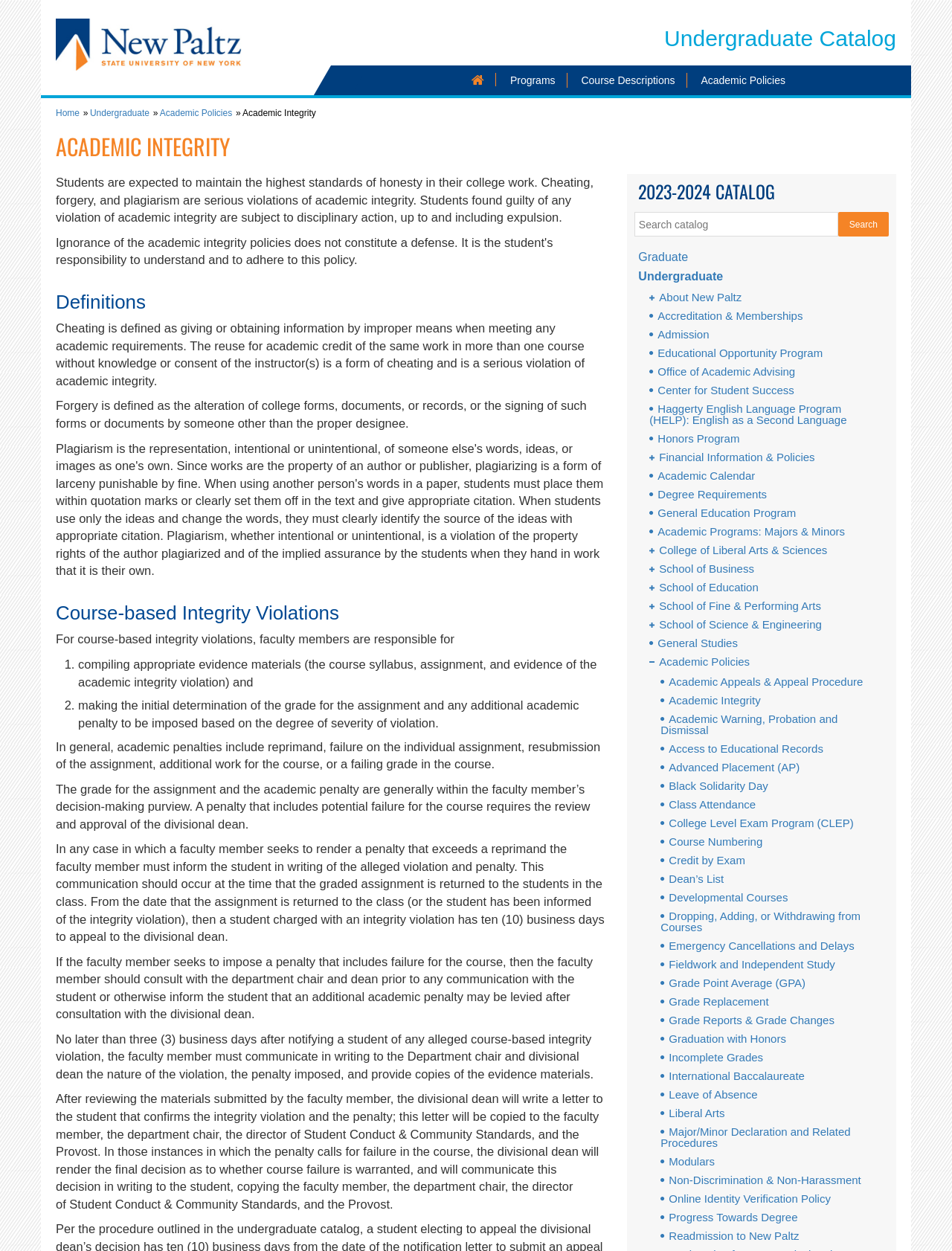Based on the provided description, "Emergency Cancellations and Delays", find the bounding box of the corresponding UI element in the screenshot.

[0.694, 0.752, 0.918, 0.761]